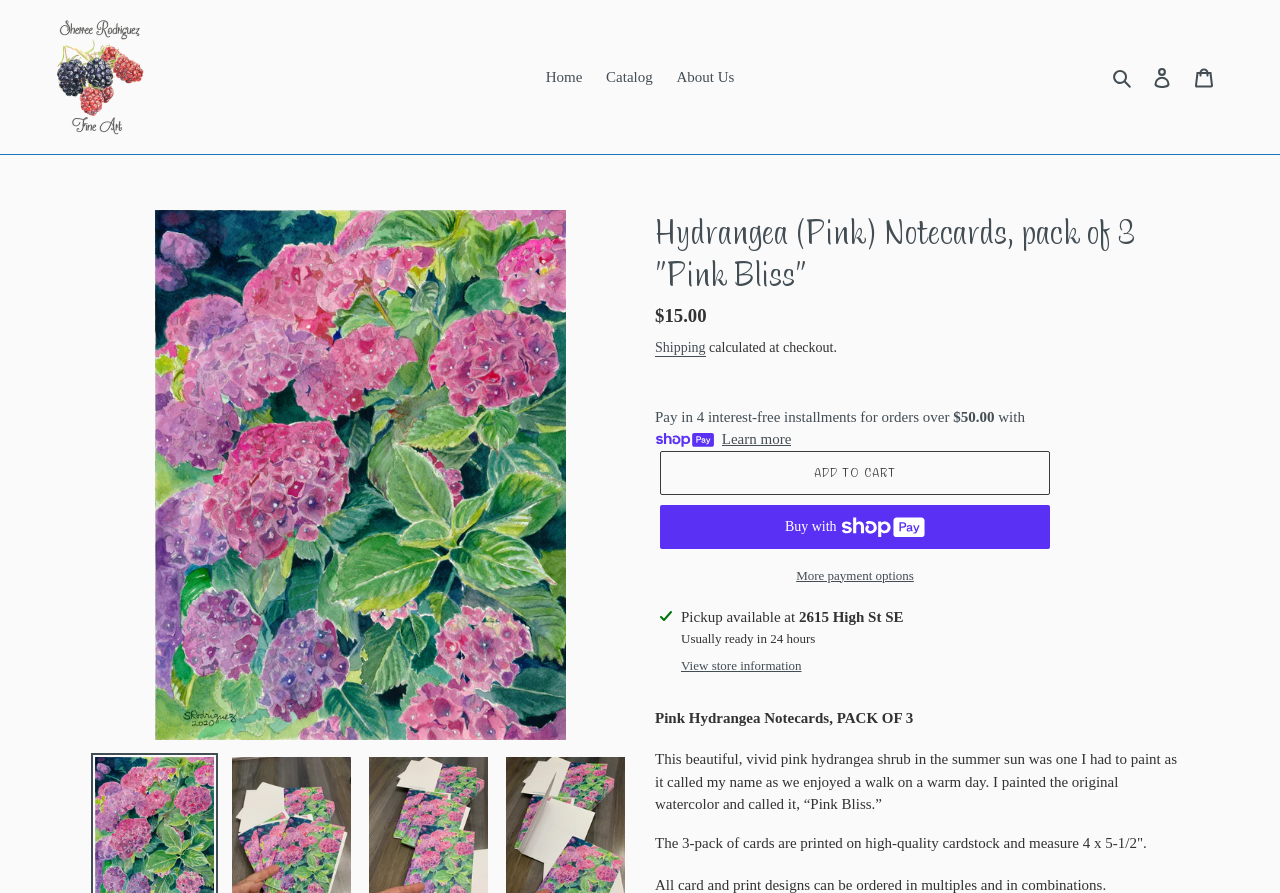What is the name of the original watercolor painting?
From the screenshot, supply a one-word or short-phrase answer.

Pink Bliss